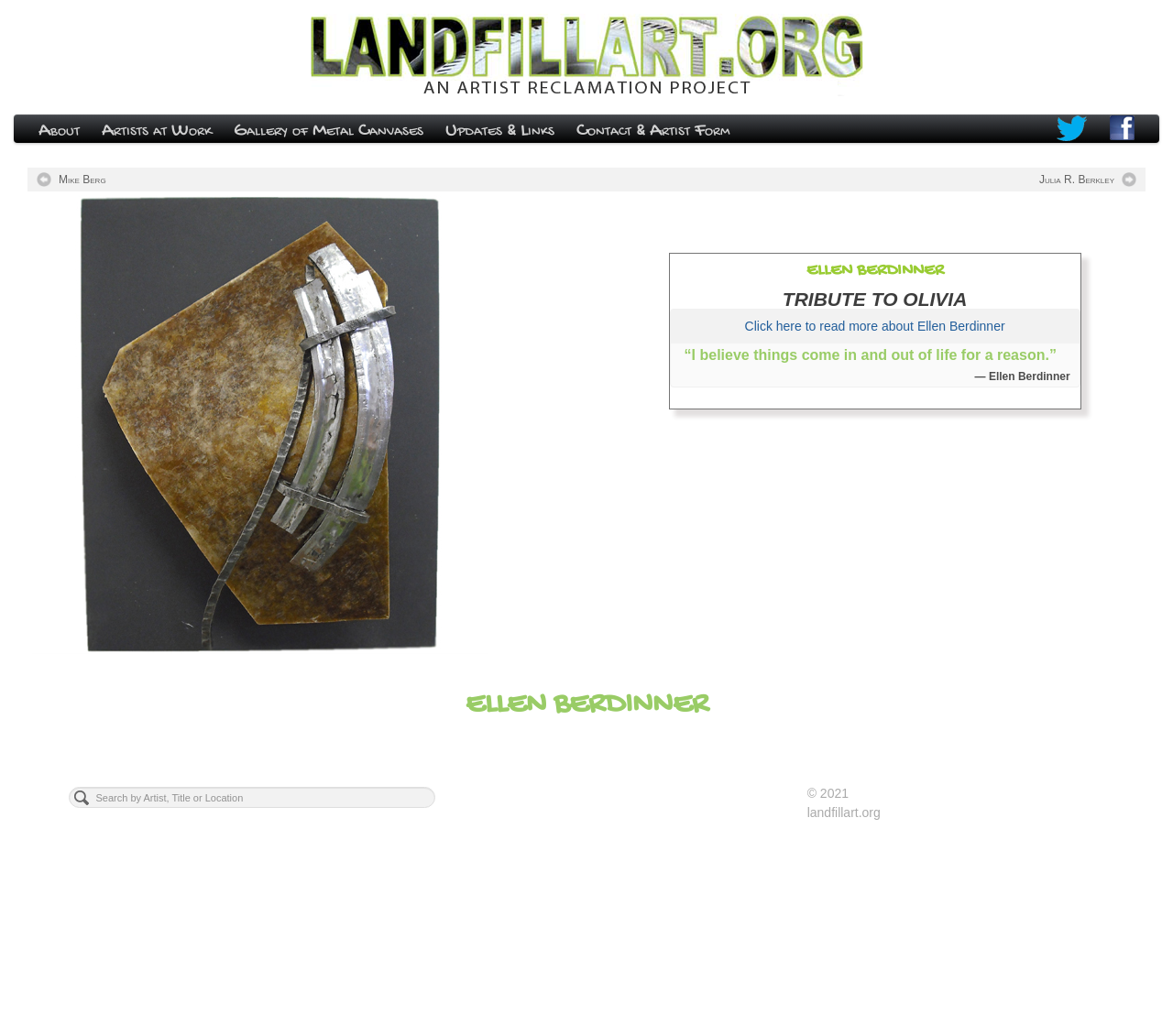Answer the question below with a single word or a brief phrase: 
What is the name of the sculptor featured on this page?

Ellen Berdinner